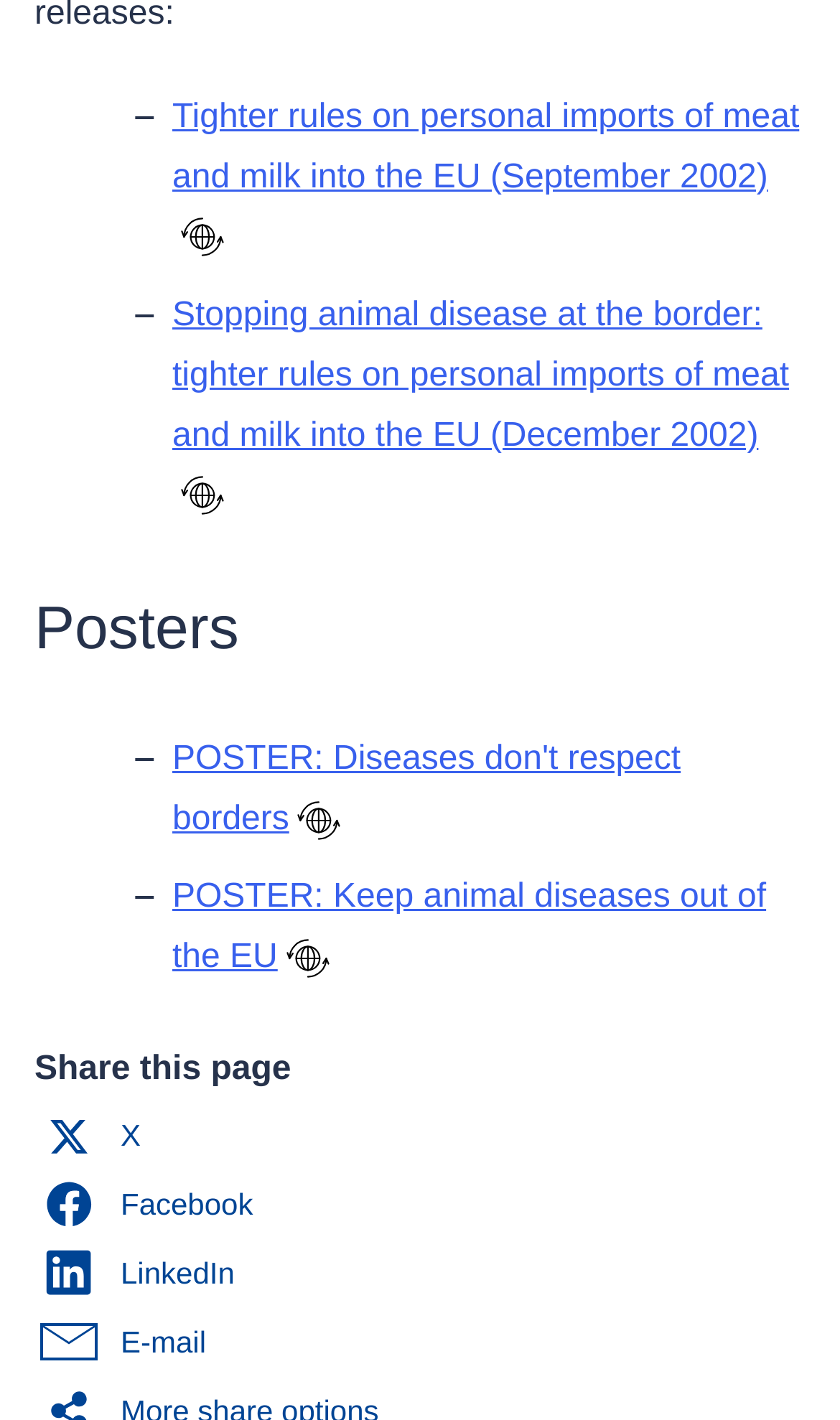Please answer the following question using a single word or phrase: 
What is the purpose of the buttons with the text 'Search for available translations'?

To search for translations